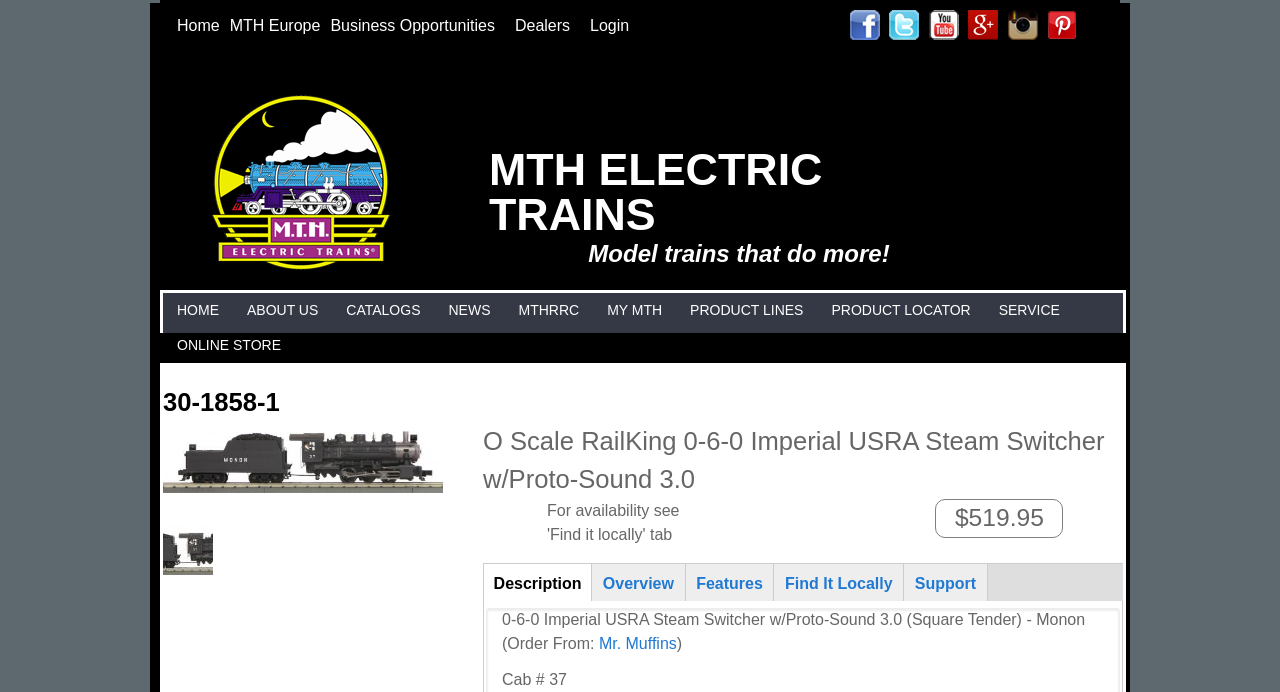Please find the bounding box for the UI component described as follows: "My MTH".

[0.472, 0.424, 0.52, 0.475]